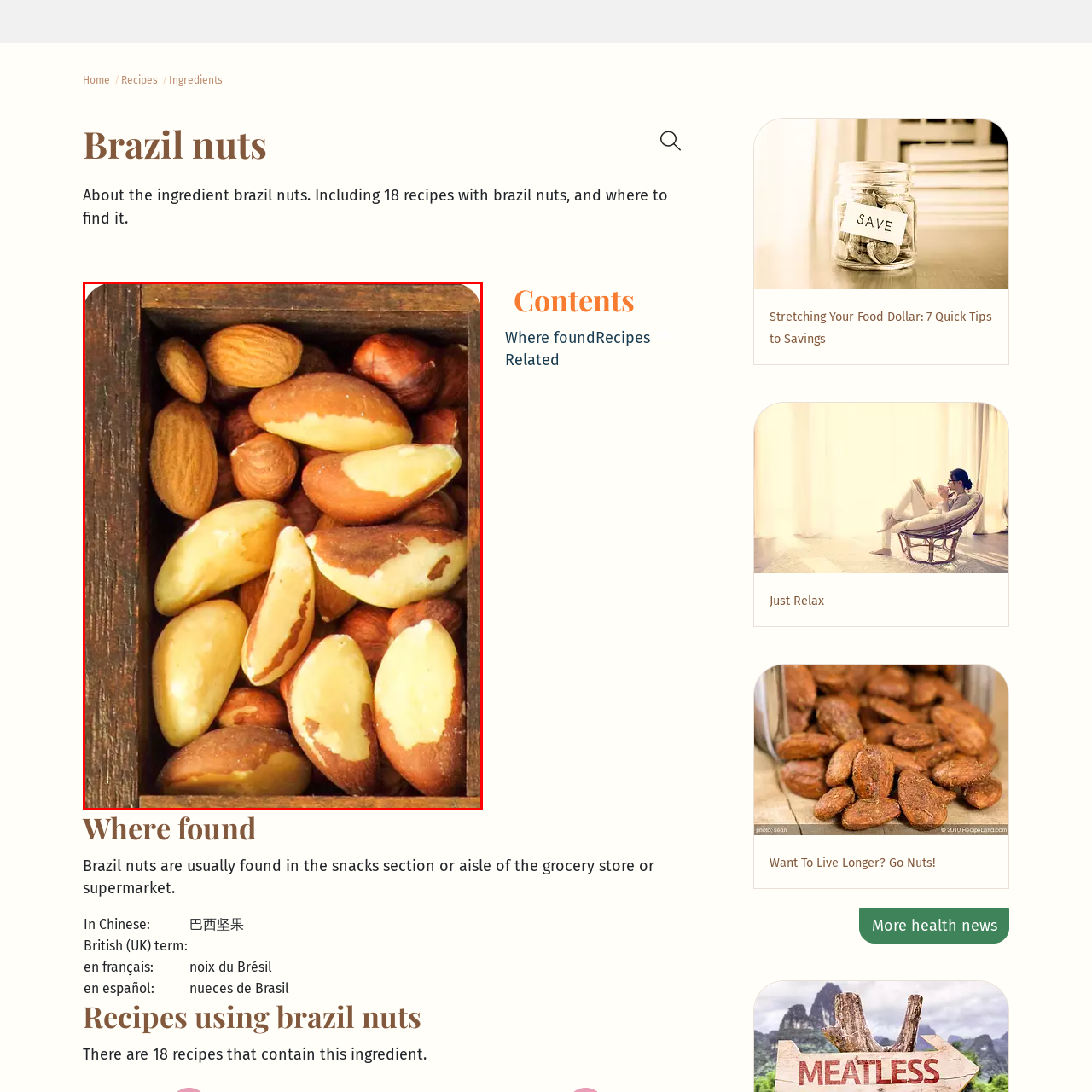Examine the red-bounded region in the image and describe it in detail.

The image showcases a collection of various nuts arranged in a rustic wooden box. Prominently featured are Brazil nuts, recognized by their distinctive shape and color, with their light tan and brownish outer shells. The assortment also includes almonds and hazelnuts, each contributing to a rich texture and variety in both appearance and flavor. The warm tones of the wooden container enhance the natural beauty of the nuts, creating a wholesome and inviting scene. This image is associated with information about Brazil nuts, including their nutritional benefits and culinary uses, making it a delightful representation of this popular ingredient.